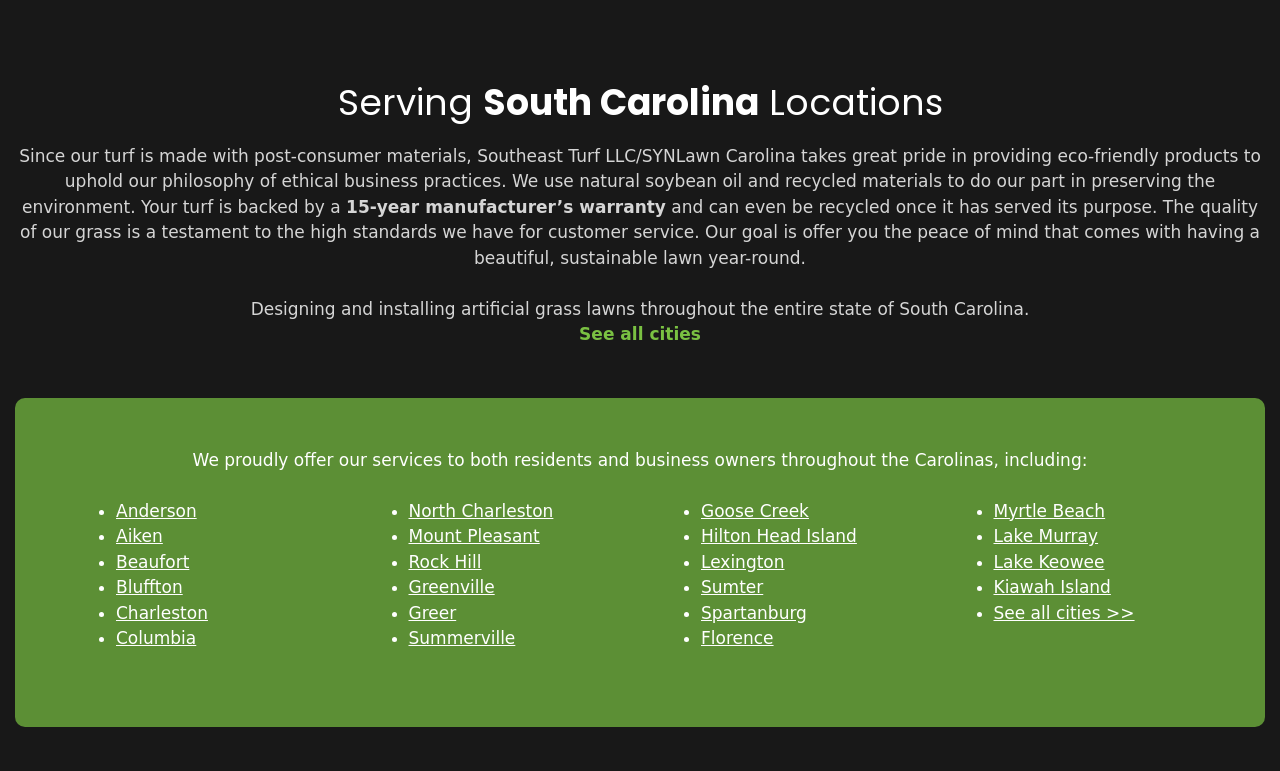Using a single word or phrase, answer the following question: 
What services does the company offer?

Designing and installing artificial grass lawns